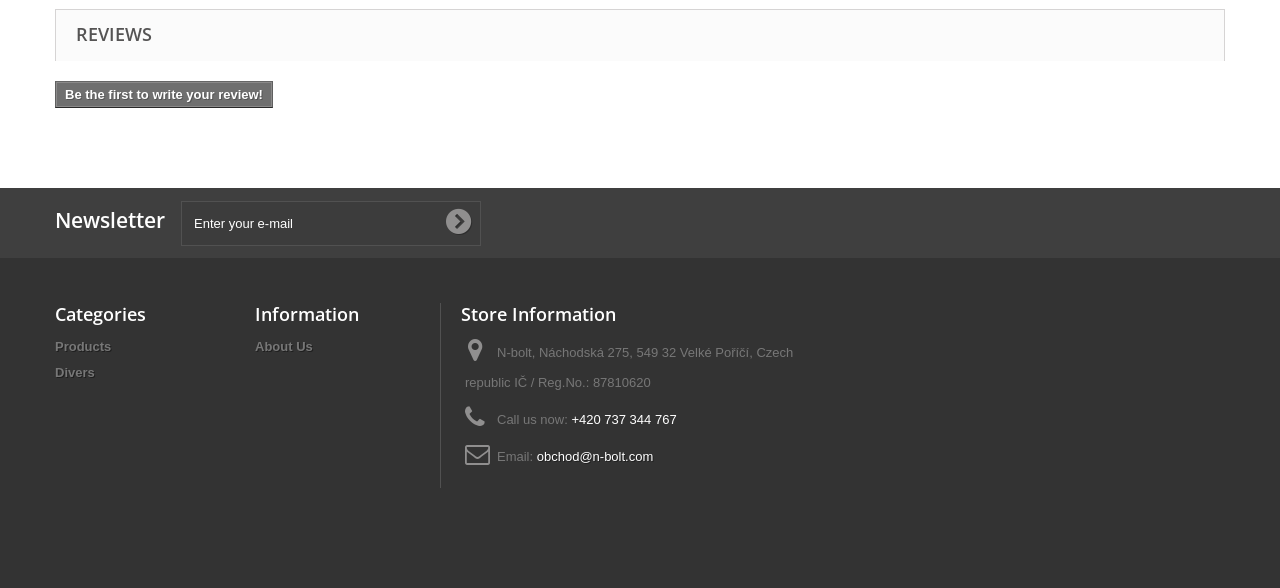Answer briefly with one word or phrase:
What is the company's email address?

obchod@n-bolt.com